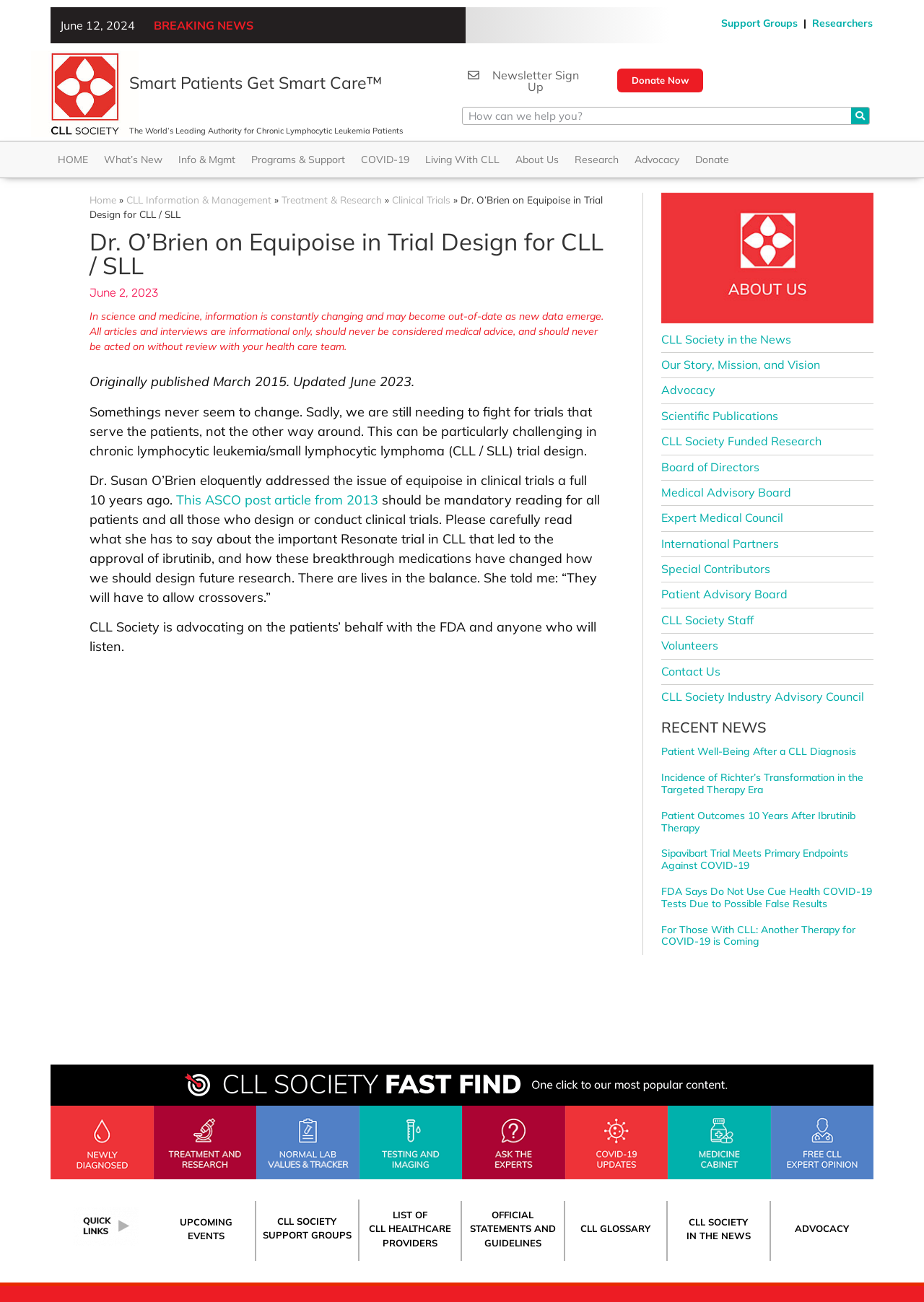What is the purpose of the CLL Society?
Refer to the image and provide a thorough answer to the question.

I inferred the purpose of the CLL Society by reading the text 'CLL Society is advocating on the patients’ behalf with the FDA and anyone who will listen.' which is a static text element with bounding box coordinates [0.097, 0.475, 0.645, 0.503]. This suggests that the CLL Society is an organization that advocates for patients' interests.